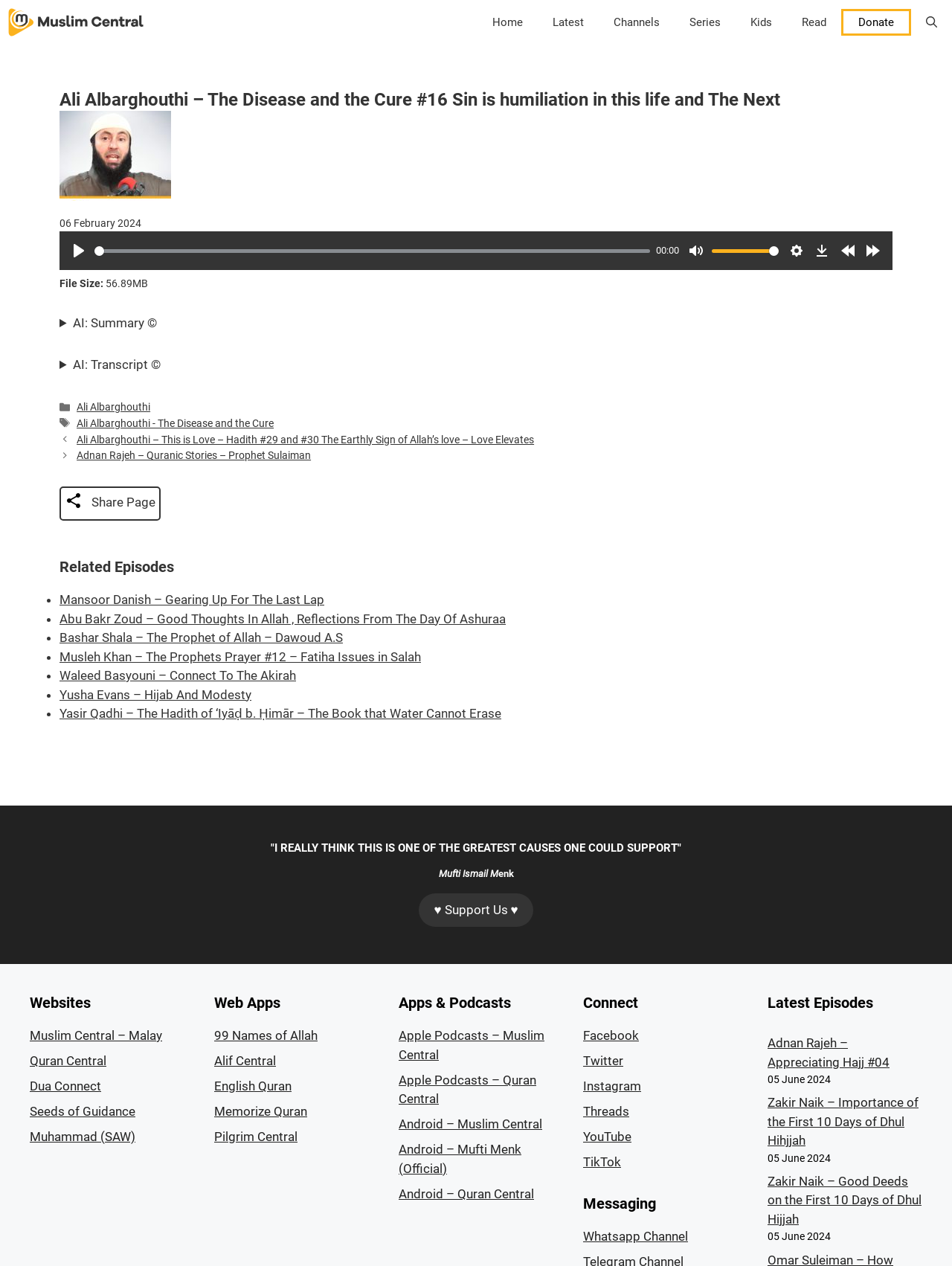Find the bounding box coordinates for the HTML element described in this sentence: "Android – Quran Central". Provide the coordinates as four float numbers between 0 and 1, in the format [left, top, right, bottom].

[0.419, 0.937, 0.561, 0.949]